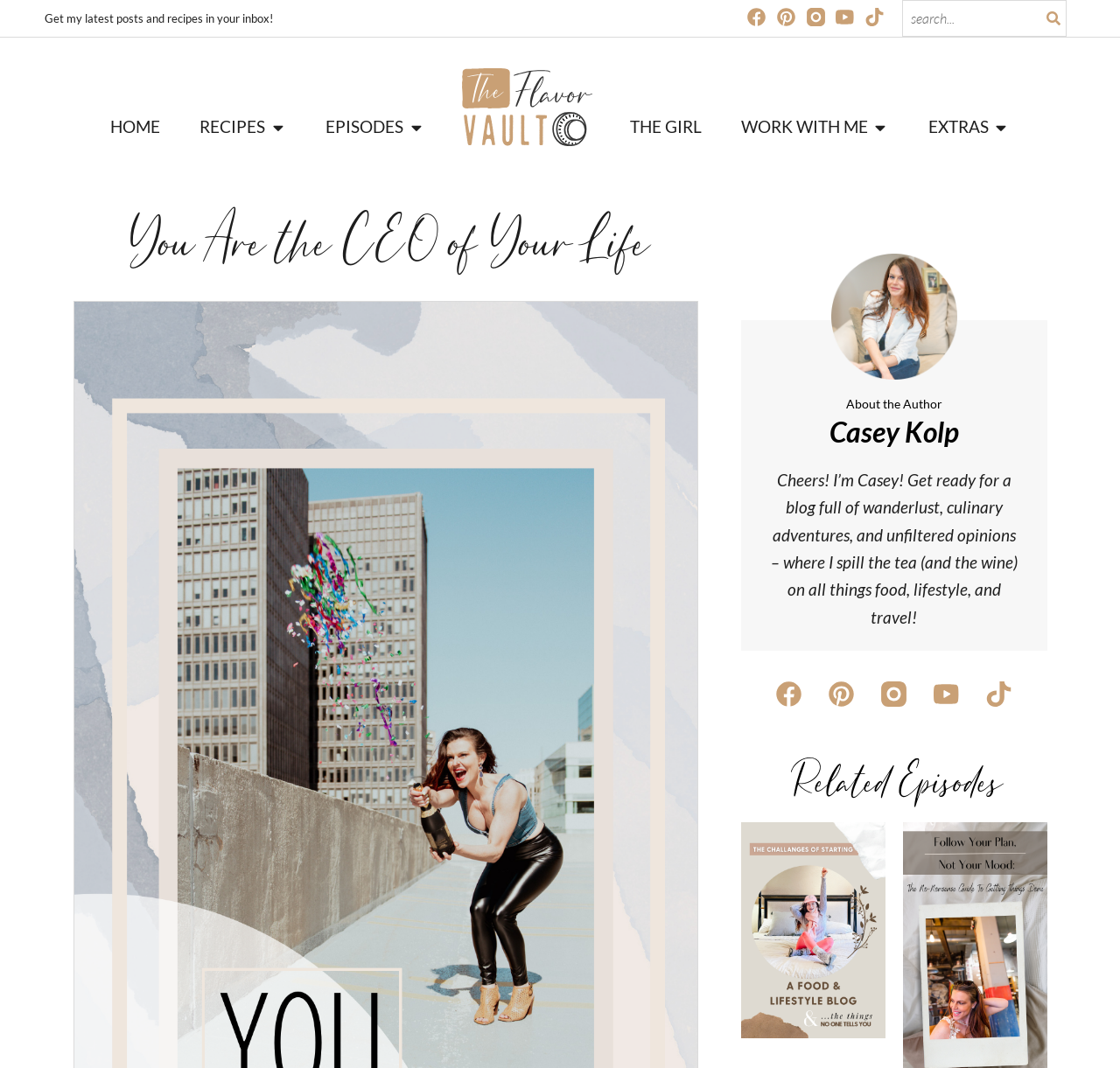What is the title or heading displayed on the webpage?

You Are the CEO of Your Life